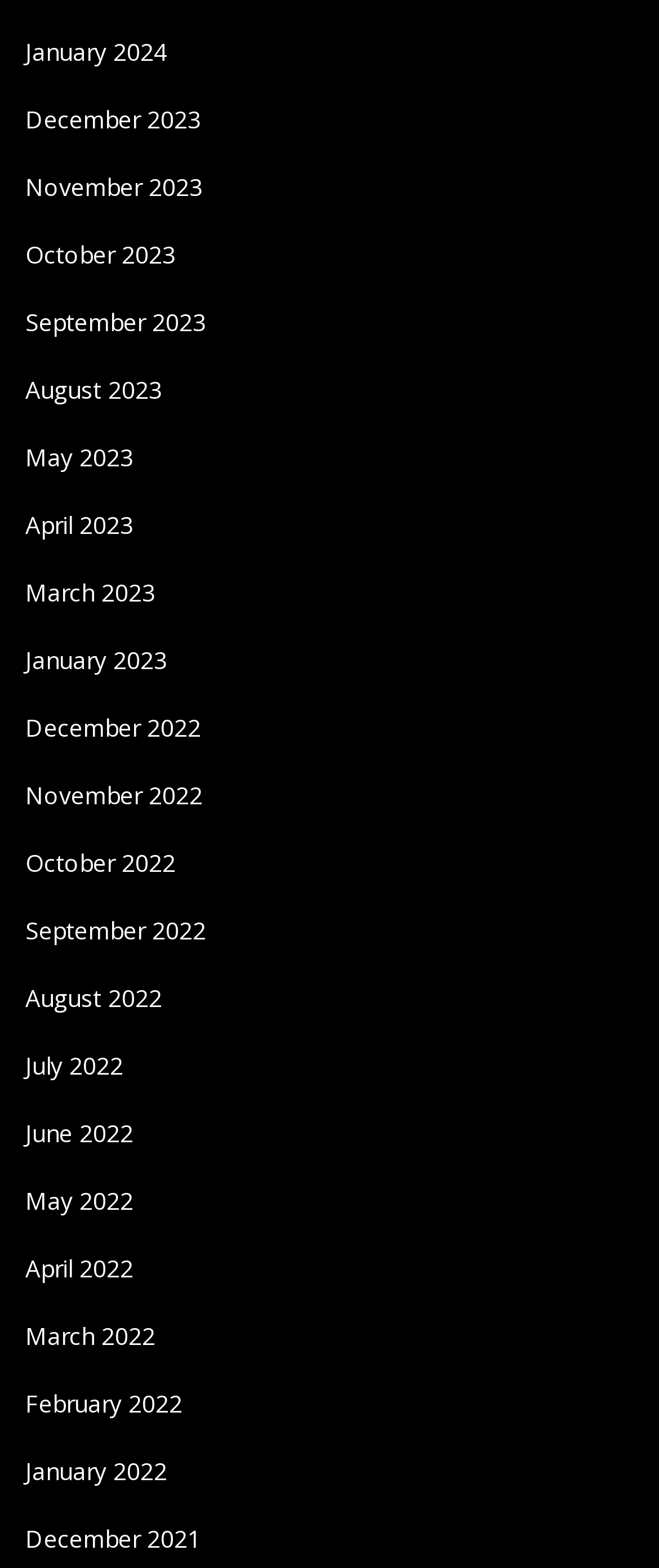Please reply with a single word or brief phrase to the question: 
How many links are there in total?

24